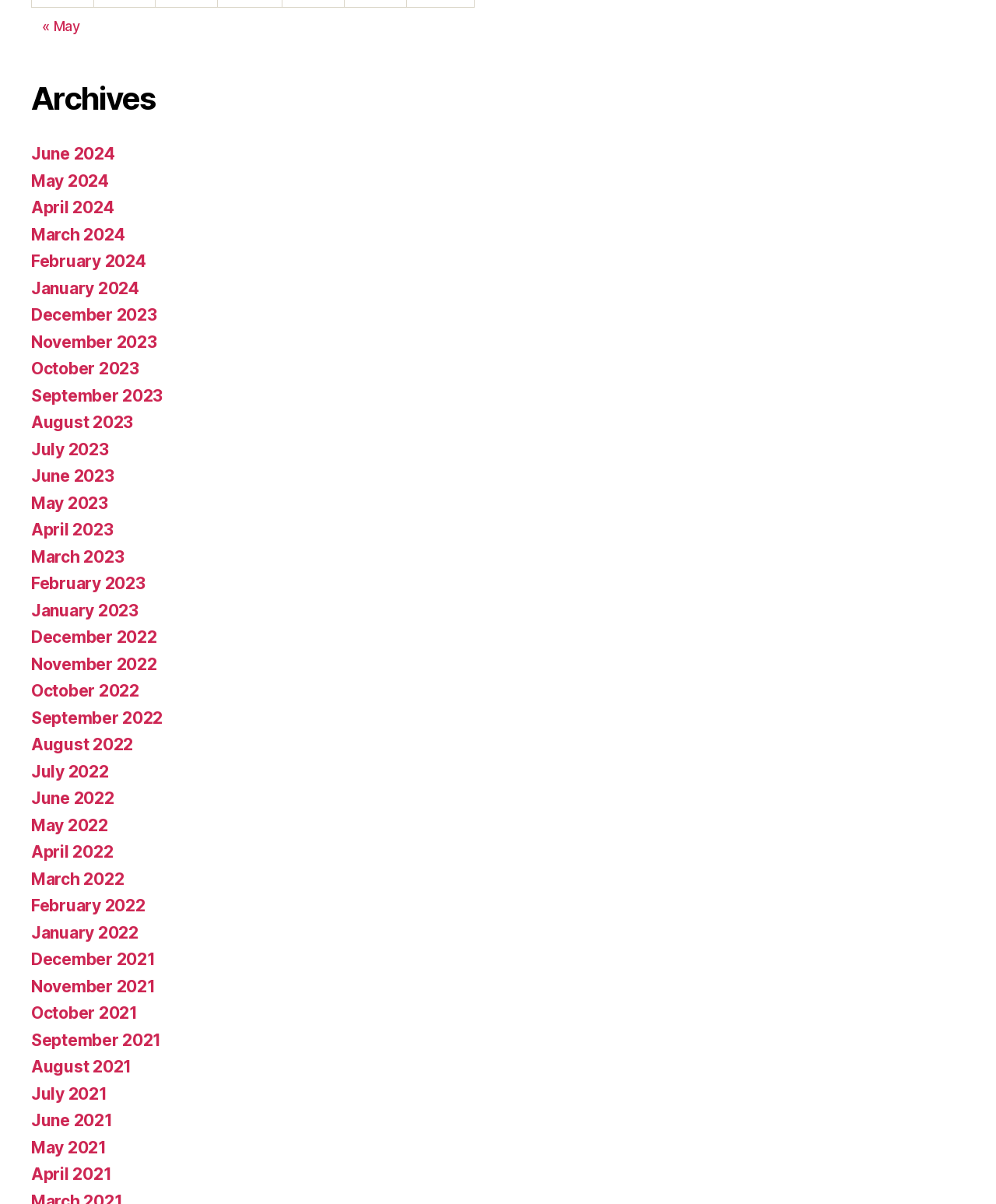How many months are listed?
Using the image, give a concise answer in the form of a single word or short phrase.

24